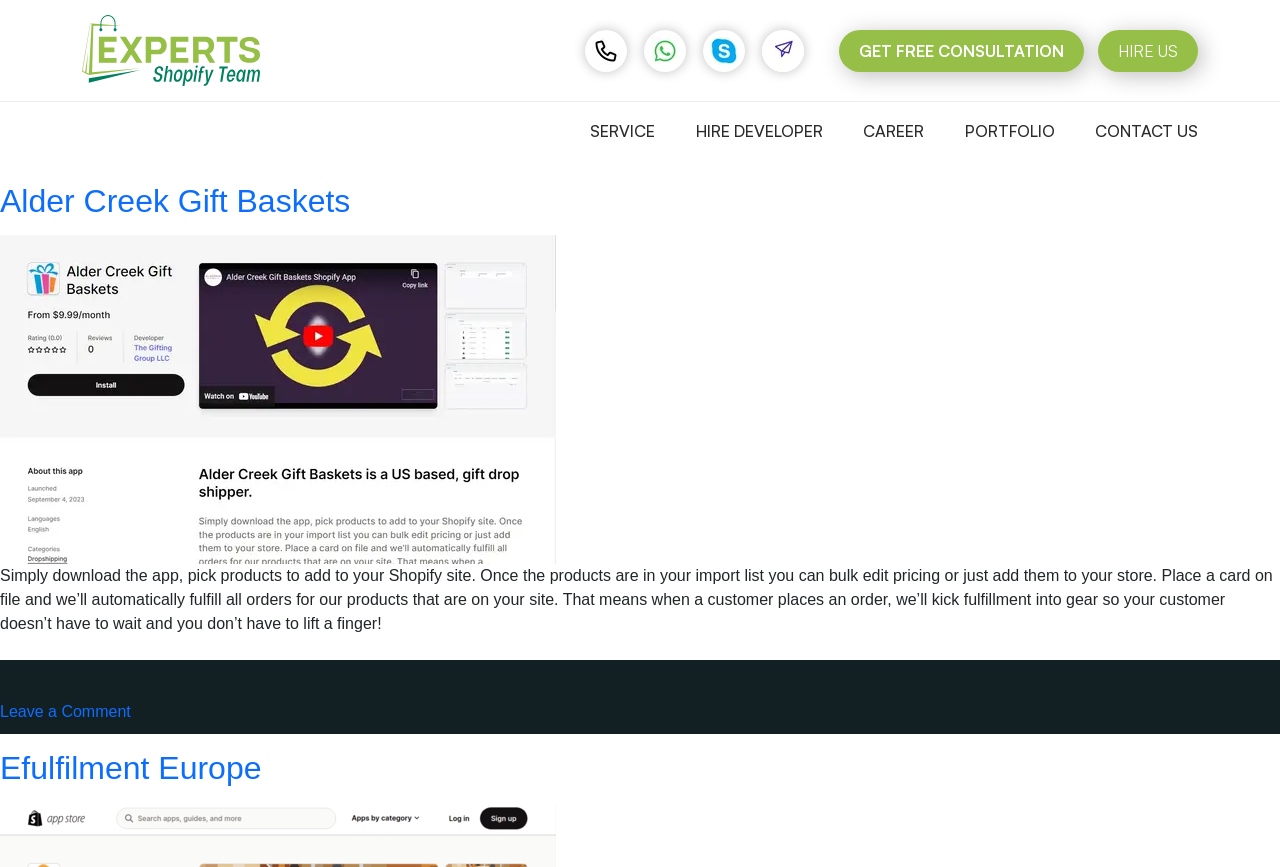Please specify the bounding box coordinates of the clickable region necessary for completing the following instruction: "View Alder Creek Gift Baskets". The coordinates must consist of four float numbers between 0 and 1, i.e., [left, top, right, bottom].

[0.0, 0.211, 0.274, 0.253]